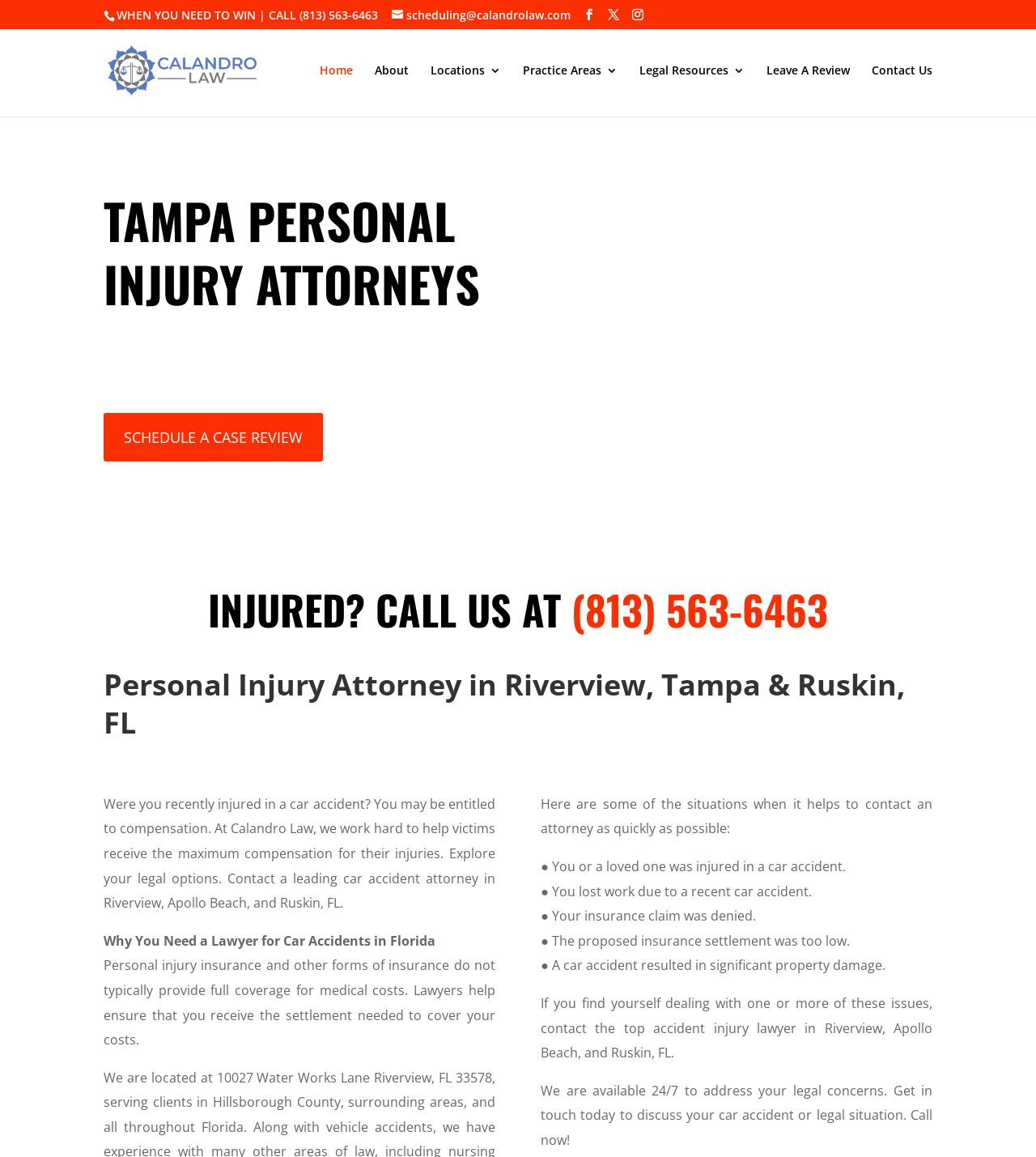Locate the UI element described by Contact Us and provide its bounding box coordinates. Use the format (top-left x, top-left y, bottom-right x, bottom-right y) with all values as floating point numbers between 0 and 1.

[0.841, 0.056, 0.9, 0.101]